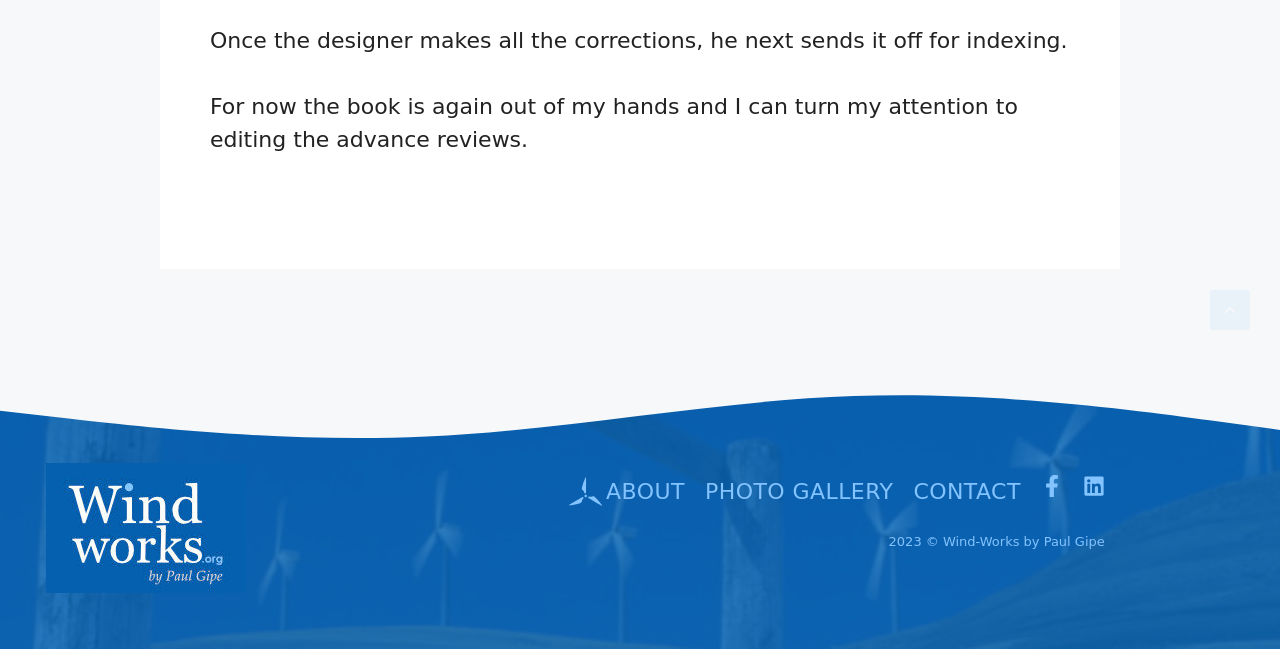Based on the image, please elaborate on the answer to the following question:
What is the name of the logo in the figure?

The figure element contains a link with the text 'cropped-paulgipe-logo', which suggests that the logo in the figure is related to Paul Gipe.